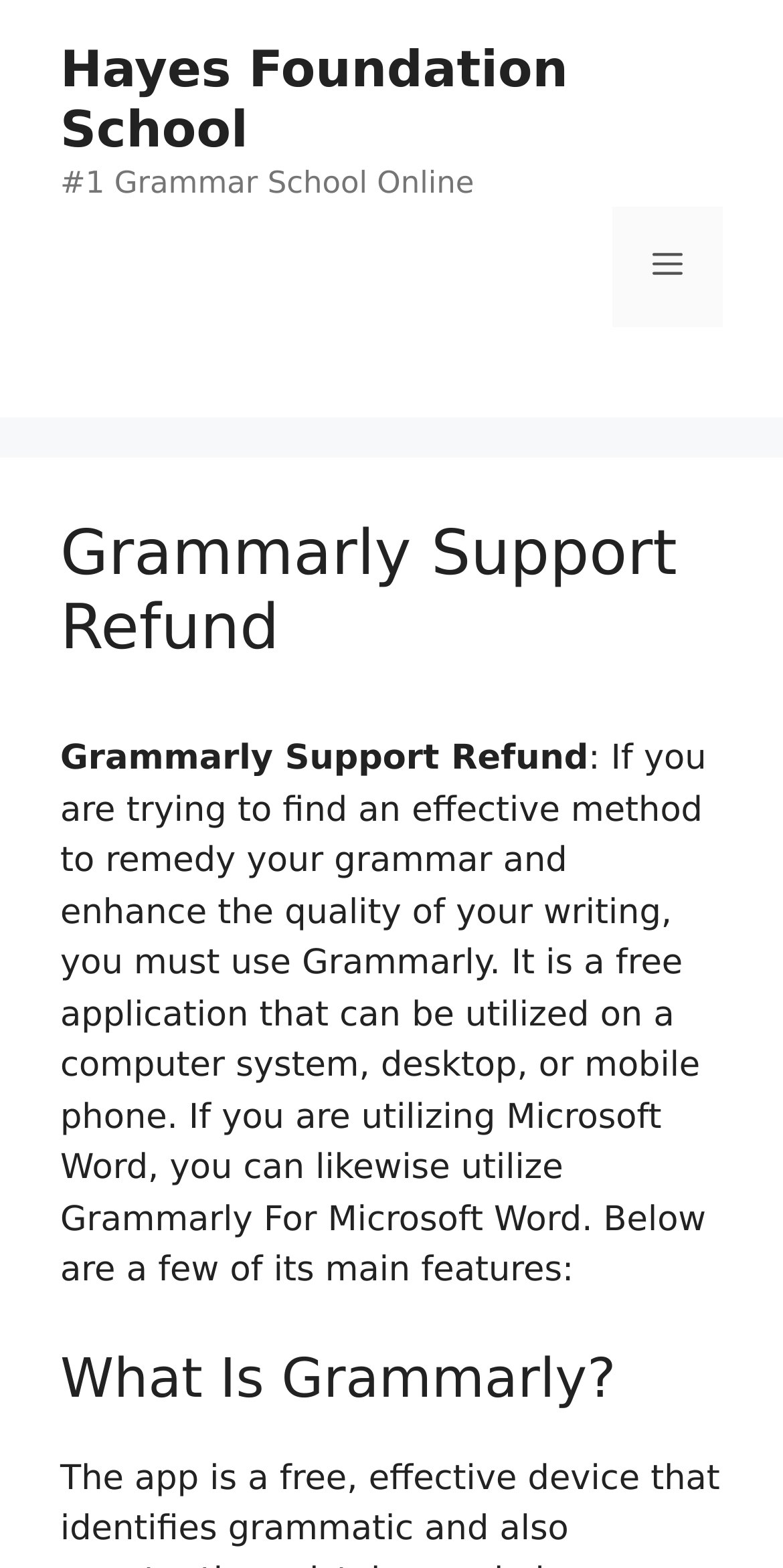Is Grammarly a paid or free application?
Please use the visual content to give a single word or phrase answer.

Free